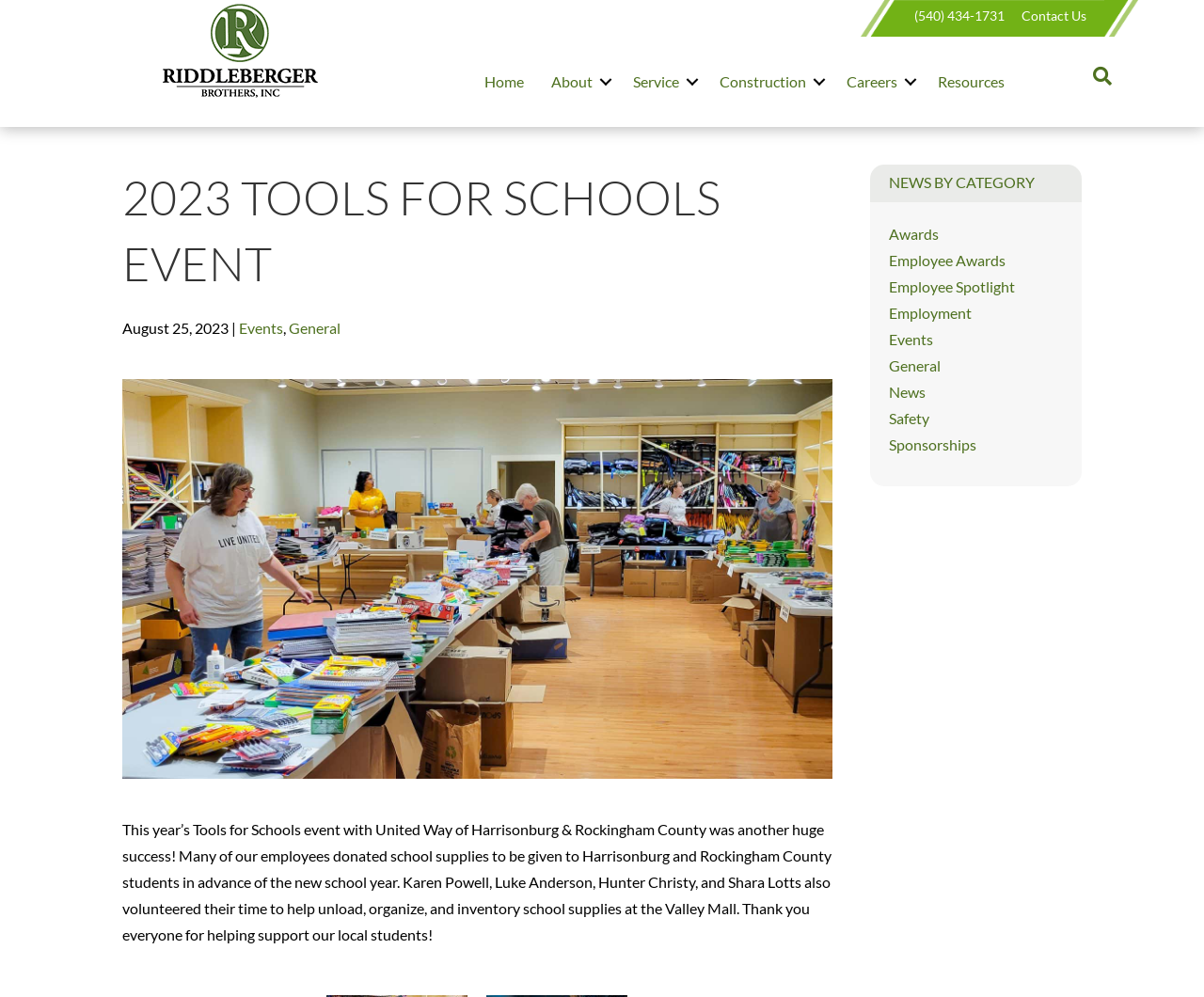Answer the question in one word or a short phrase:
What is the phone number on the top right?

(540) 434-1731